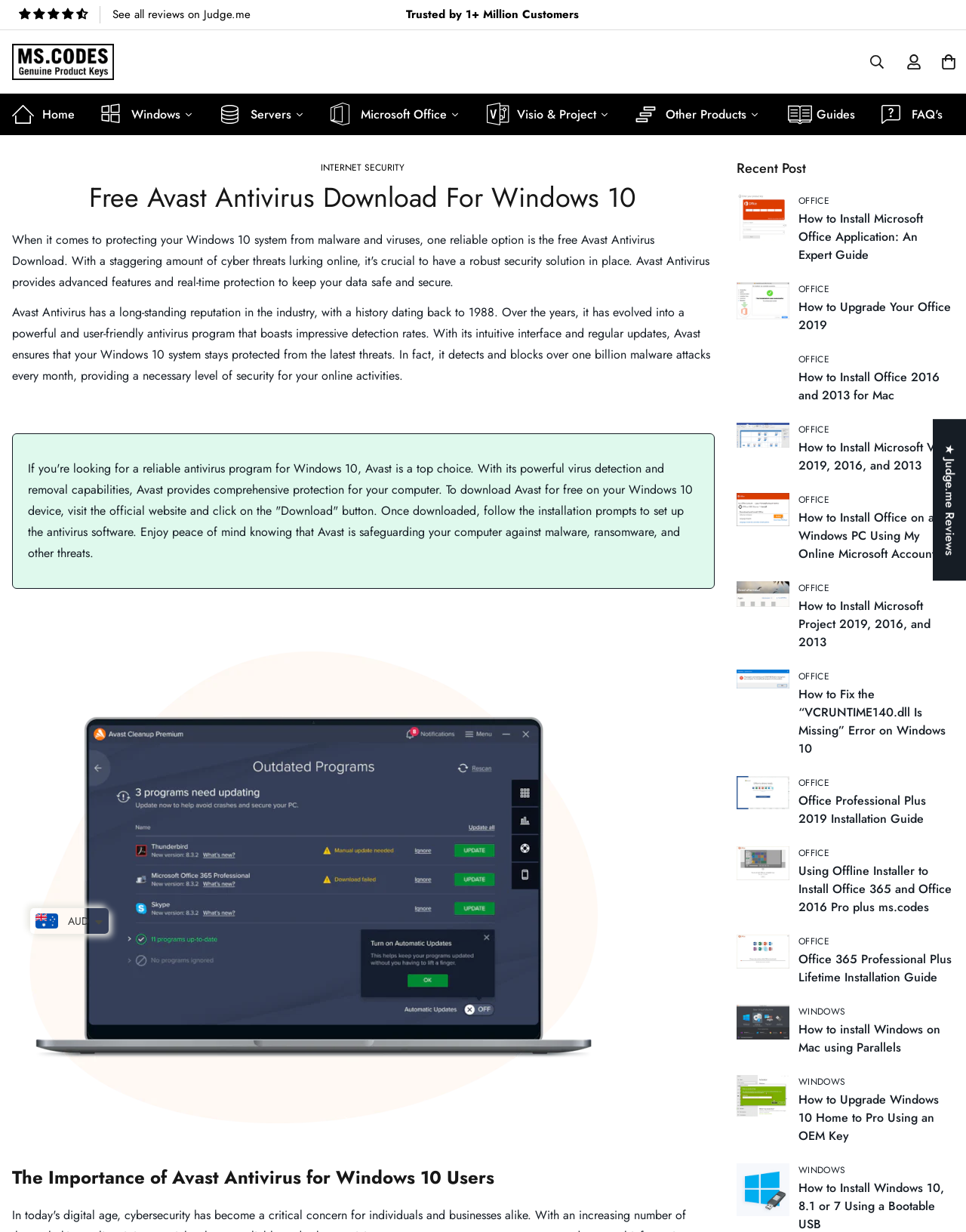What is the title or heading displayed on the webpage?

Free Avast Antivirus Download For Windows 10